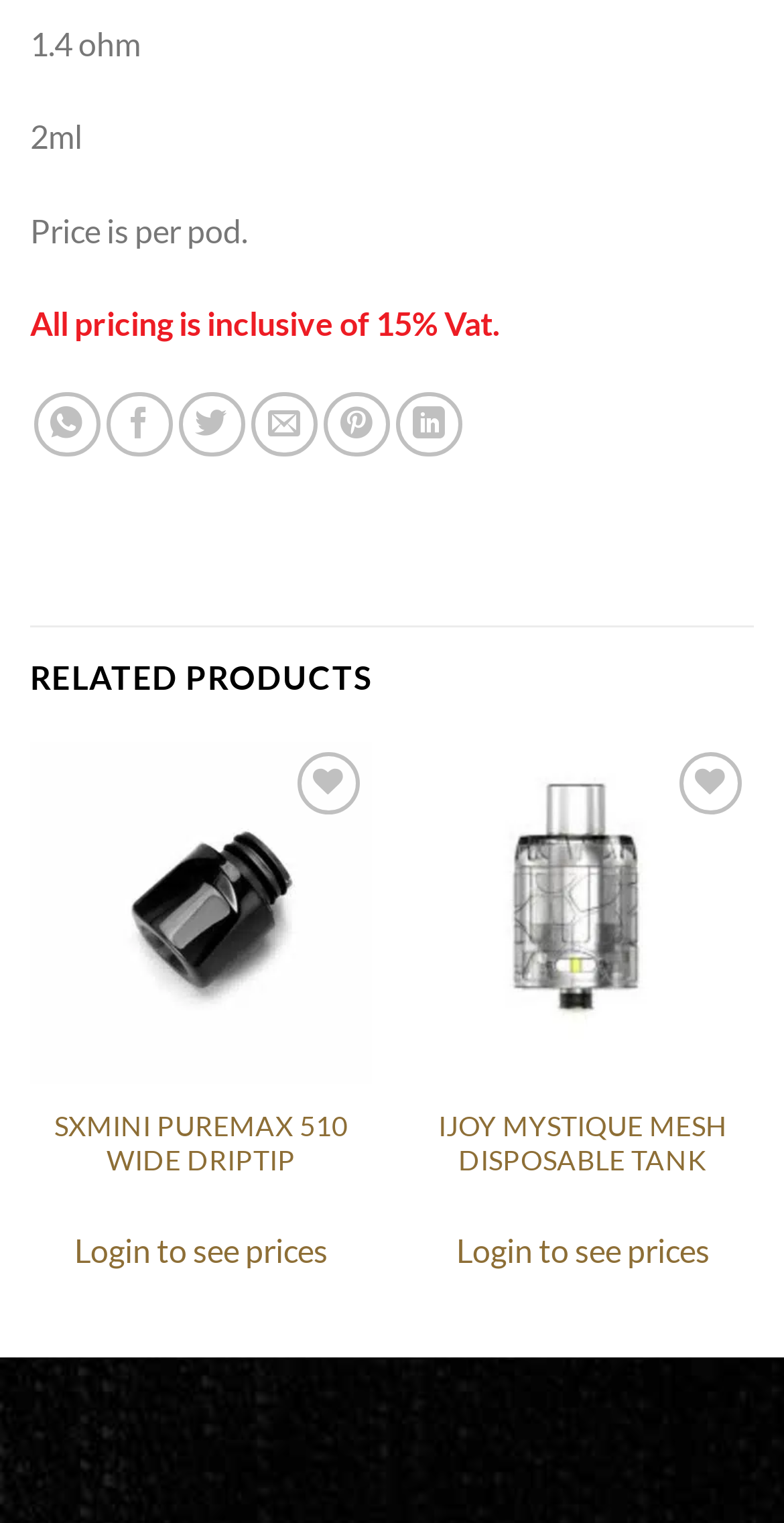Identify the bounding box coordinates of the area you need to click to perform the following instruction: "Login to see prices".

[0.095, 0.809, 0.418, 0.834]